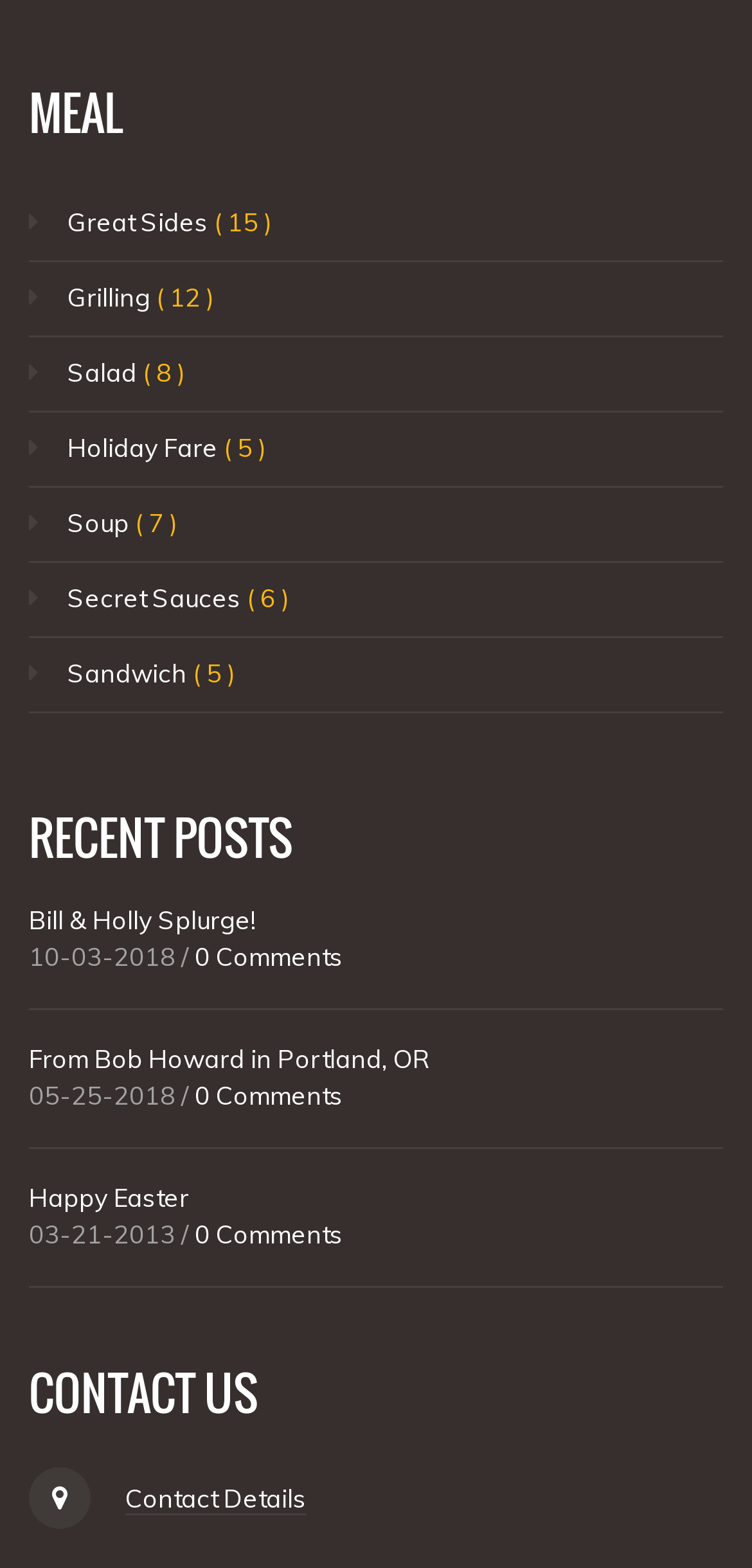Provide a short answer using a single word or phrase for the following question: 
How many comments are there on the post 'Bill & Holly Splurge!'?

0